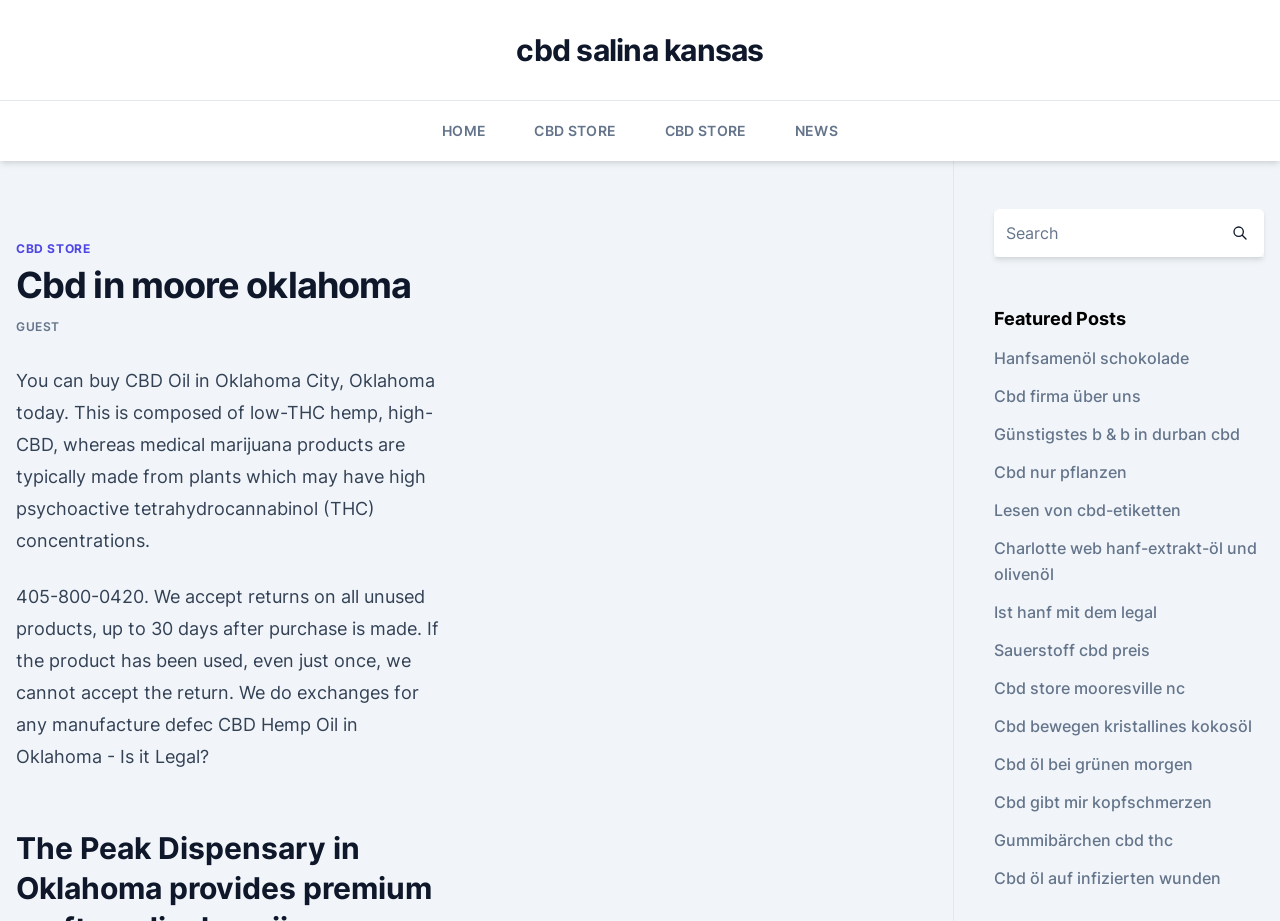Provide your answer to the question using just one word or phrase: How many links are there in the 'Featured Posts' section?

10